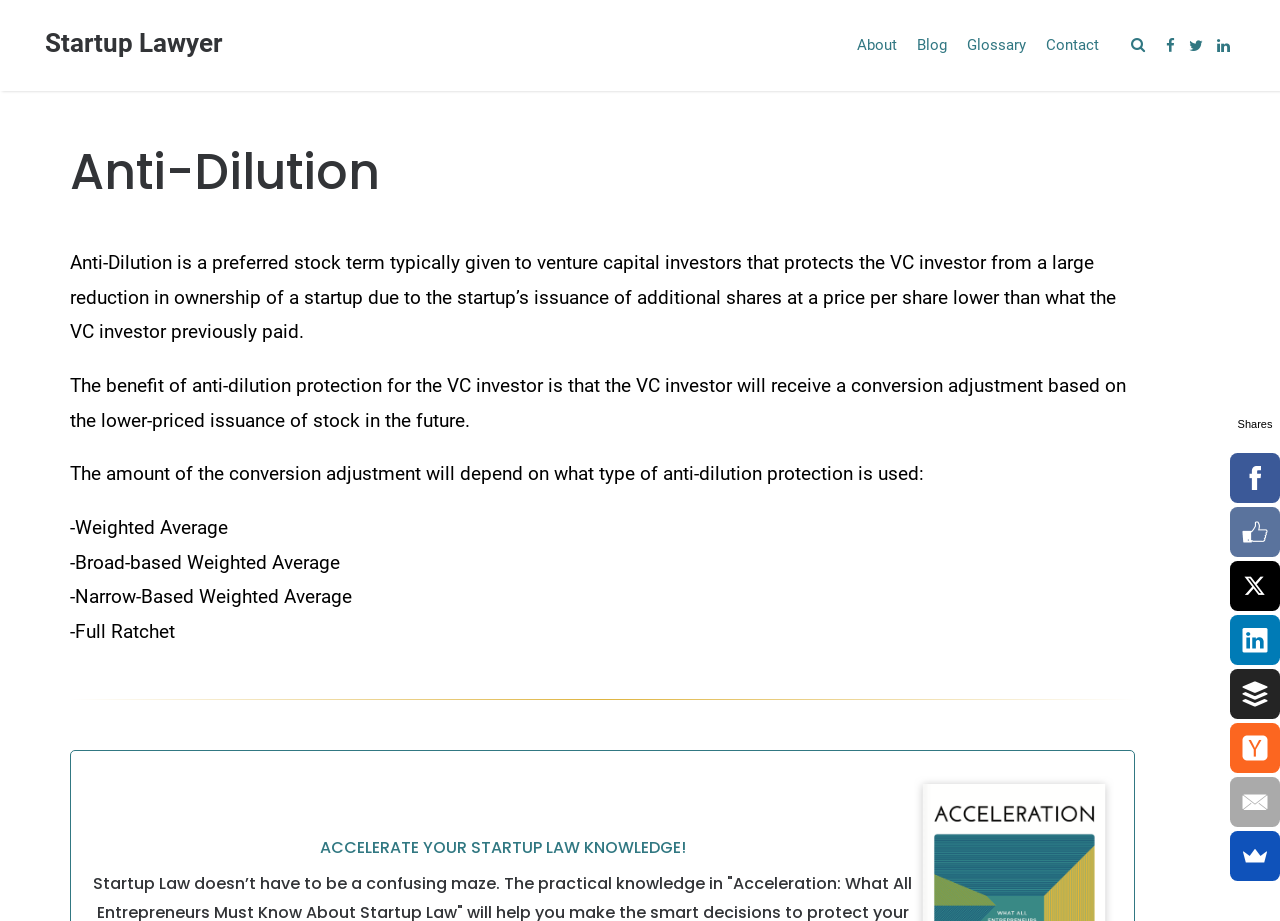Construct a comprehensive description capturing every detail on the webpage.

The webpage is about anti-dilution, a concept related to startup law. At the top, there is a header section with a title "Startup Lawyer" and several links to other pages, including "About", "Blog", "Glossary", and "Contact". 

Below the header section, there is a main content area with a heading "Anti-Dilution" and a brief description of what anti-dilution is. The description is followed by three paragraphs of text explaining the concept in more detail. 

To the right of the main content area, there is a section with several links to social media platforms, including Facebook, LinkedIn, and others. Each link is accompanied by an icon representing the respective platform.

At the bottom of the main content area, there is a separator line, followed by a heading "ACCELERATE YOUR STARTUP LAW KNOWLEDGE!".

On the right side of the page, near the bottom, there is a small section with a single line of text "Shares".